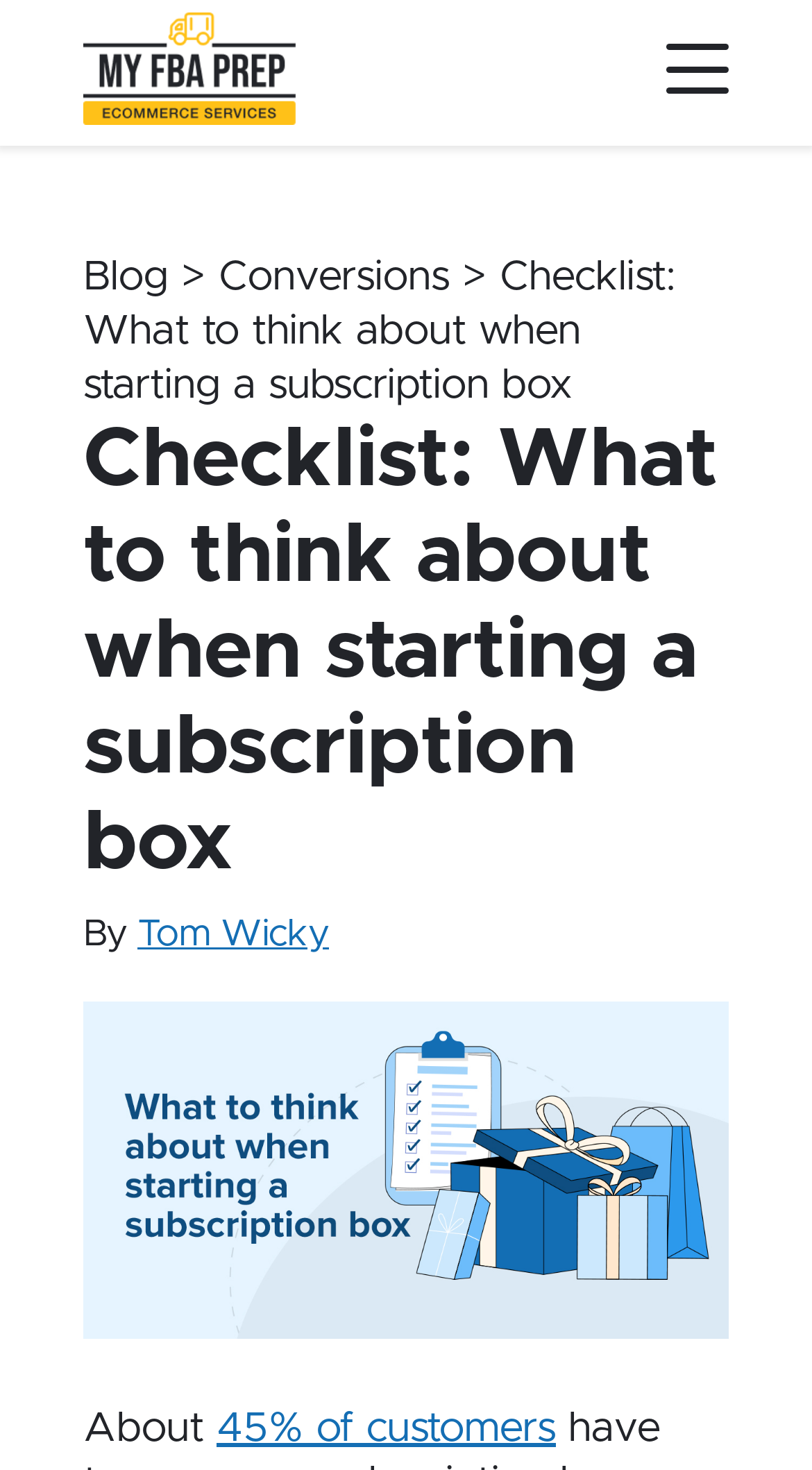Use a single word or phrase to answer the question: How many main navigation links are there?

3